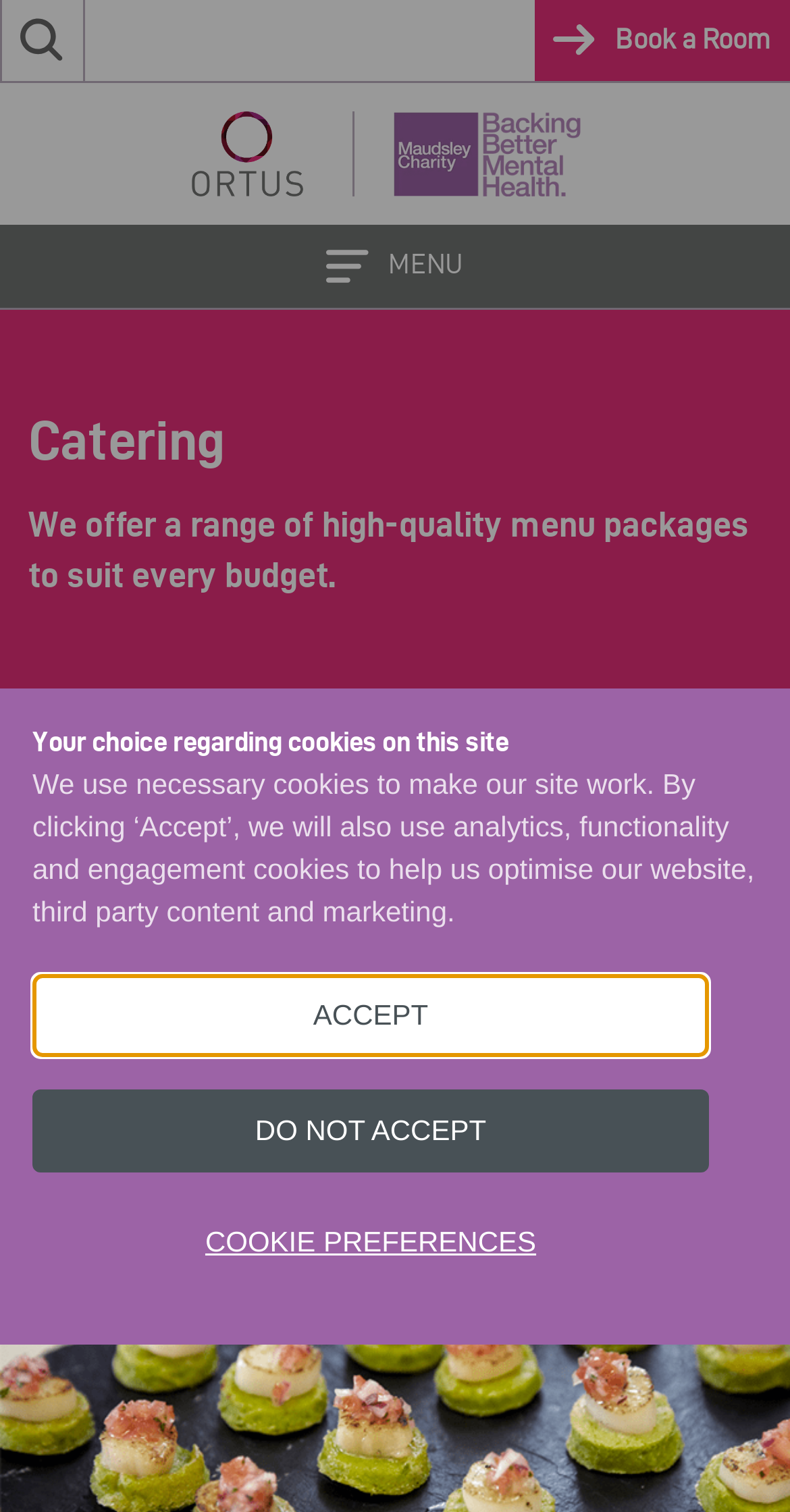What type of services does Vacherin Ltd provide?
From the screenshot, supply a one-word or short-phrase answer.

Catering and front of house experiences